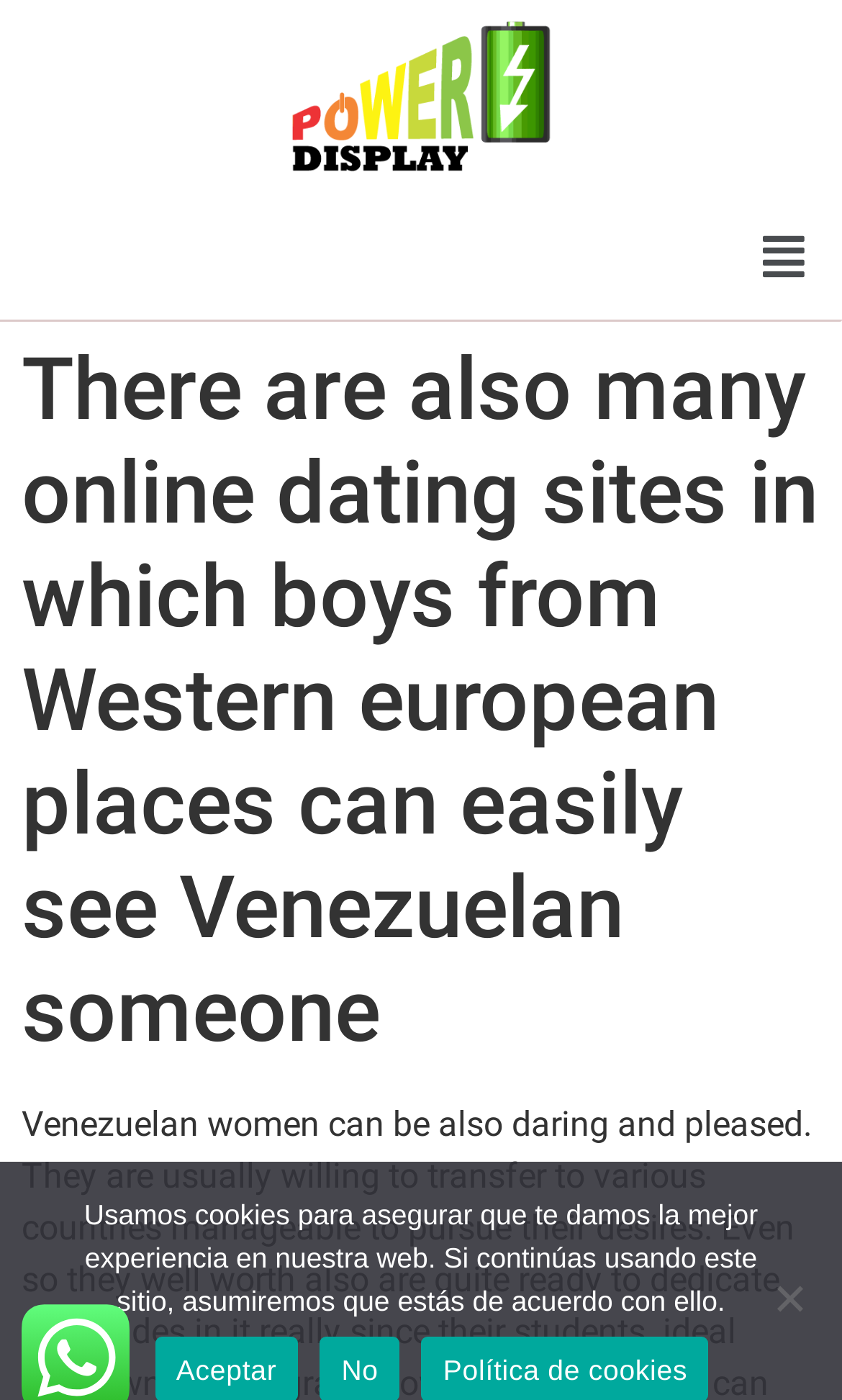What is the symbol next to the popup menu? Analyze the screenshot and reply with just one word or a short phrase.

uf039